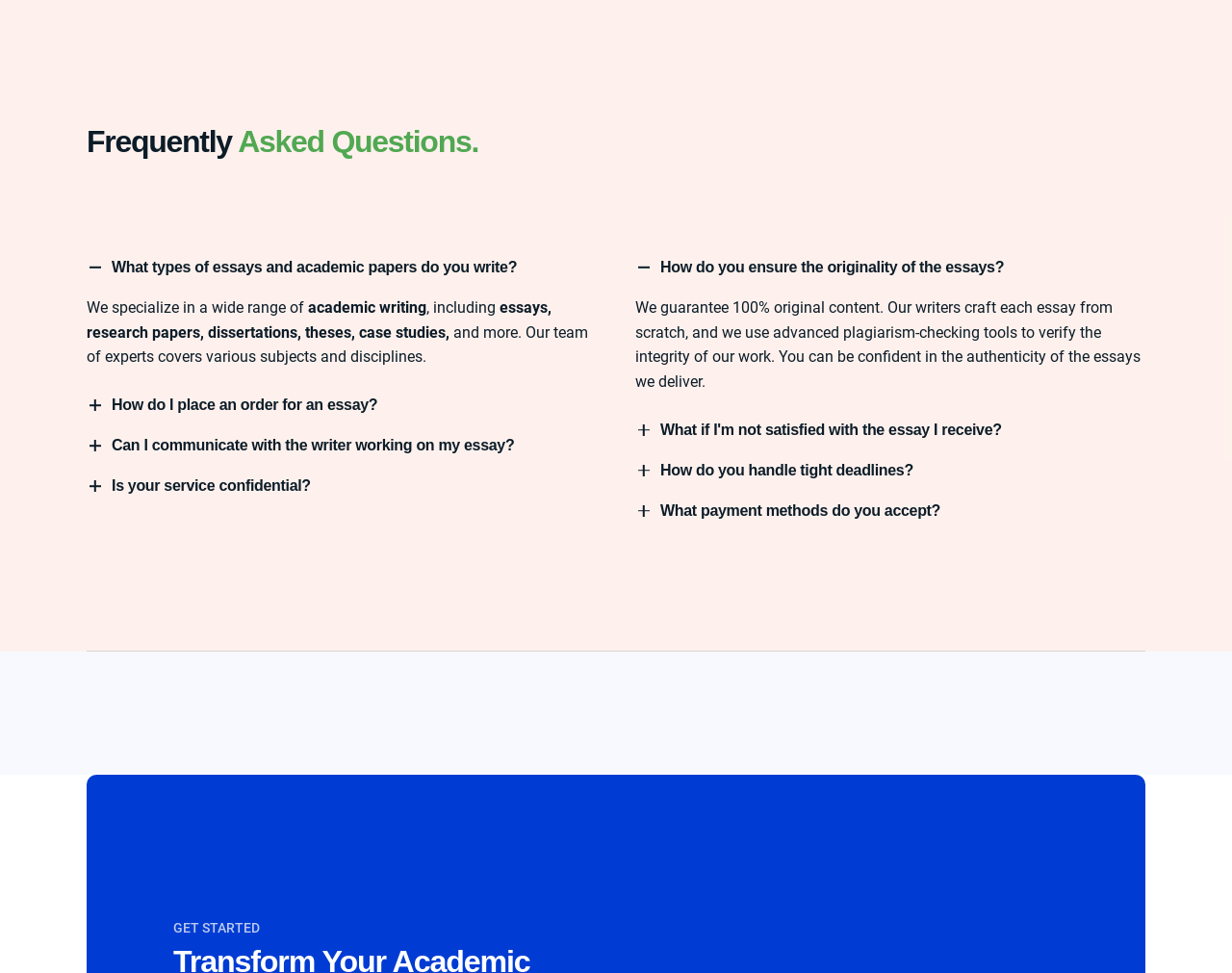Determine the bounding box coordinates of the clickable element necessary to fulfill the instruction: "Click the 'GET STARTED' button". Provide the coordinates as four float numbers within the 0 to 1 range, i.e., [left, top, right, bottom].

[0.141, 0.945, 0.211, 0.962]